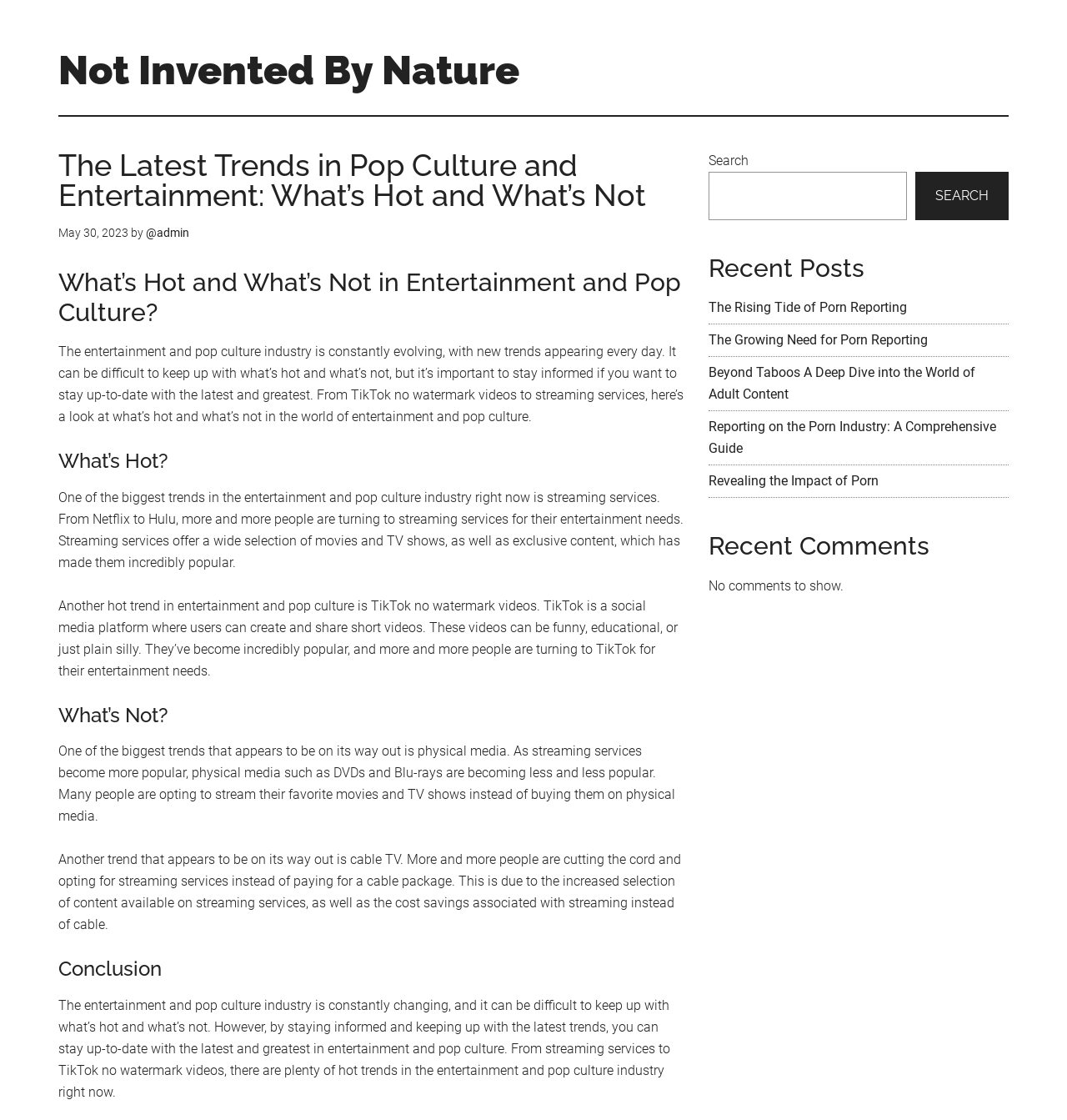Detail the various sections and features present on the webpage.

This webpage is about the latest trends in pop culture and entertainment. At the top, there is a header section with a title "The Latest Trends in Pop Culture and Entertainment: What's Hot and What's Not" and a time stamp "May 30, 2023". Below the header, there is a brief introduction to the topic, explaining that the entertainment and pop culture industry is constantly evolving and it's important to stay informed.

The main content of the webpage is divided into three sections: "What's Hot?", "What's Not?", and "Conclusion". The "What's Hot?" section discusses two current trends in the entertainment and pop culture industry: streaming services and TikTok no watermark videos. The "What's Not?" section talks about two trends that appear to be on their way out: physical media and cable TV. The "Conclusion" section summarizes the importance of staying informed about the latest trends in the industry.

On the right side of the webpage, there is a primary sidebar with a search bar at the top, followed by a list of recent posts and recent comments. The recent posts section lists five article titles, and the recent comments section indicates that there are no comments to show.